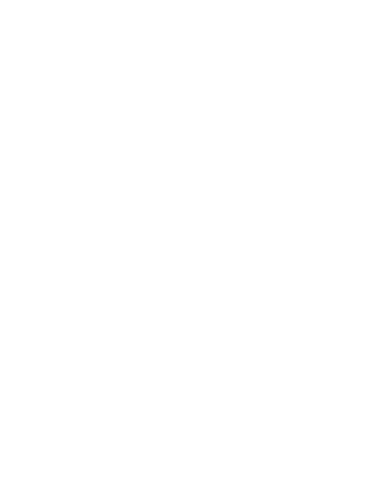Answer the question with a single word or phrase: 
What is the price of the necklace?

USD$64.00